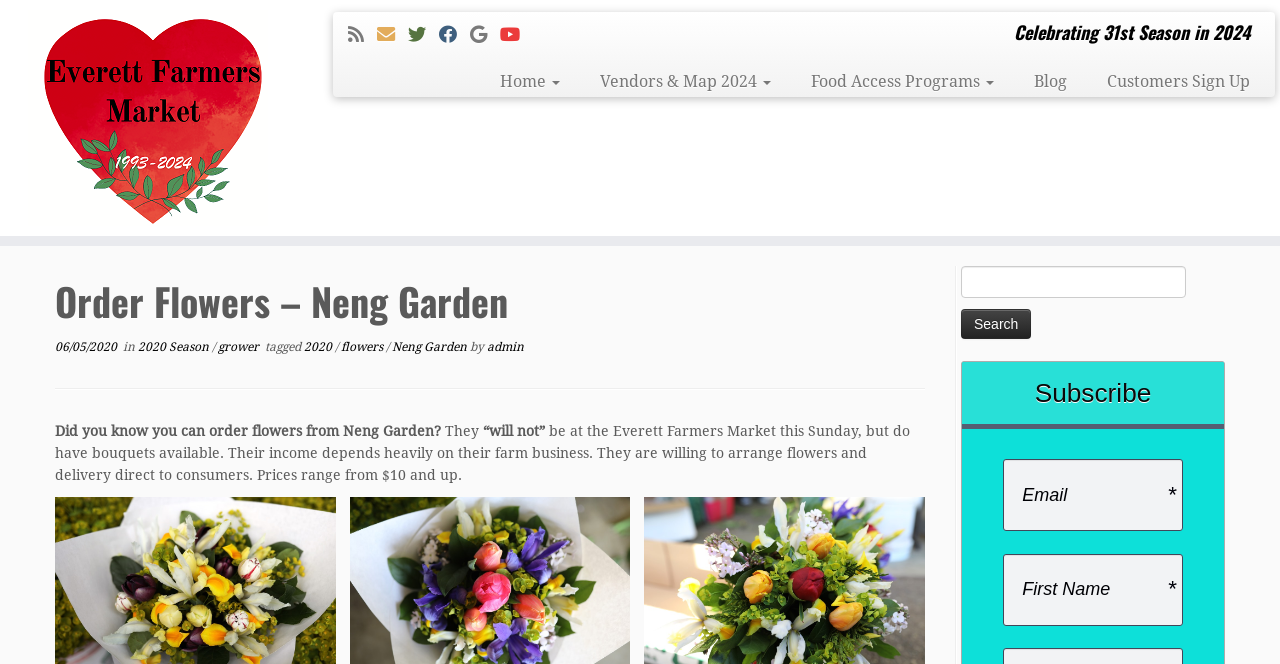Please provide the bounding box coordinates for the UI element as described: "Columbus Hash". The coordinates must be four floats between 0 and 1, represented as [left, top, right, bottom].

None